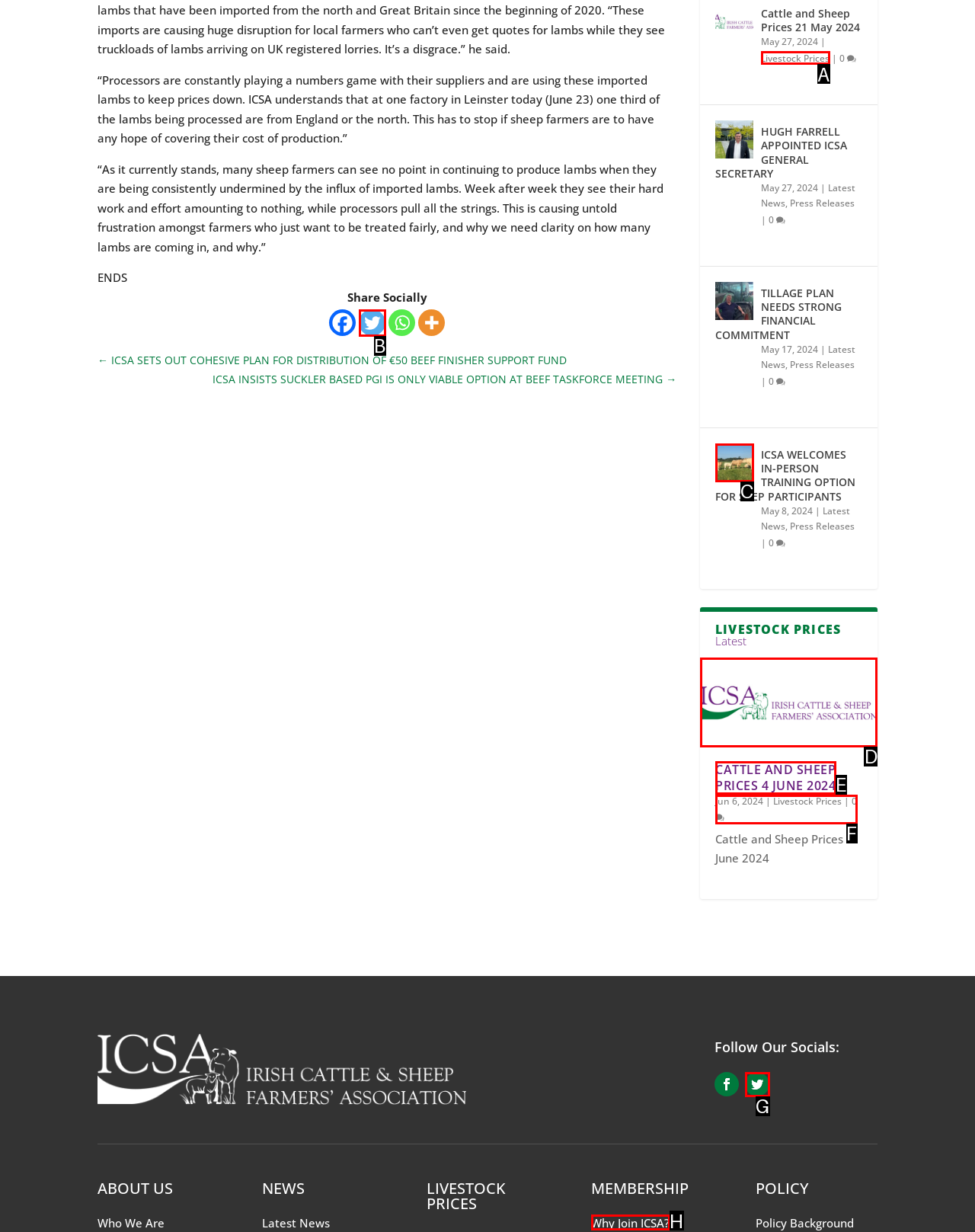Find the HTML element that corresponds to the description: 0. Indicate your selection by the letter of the appropriate option.

F